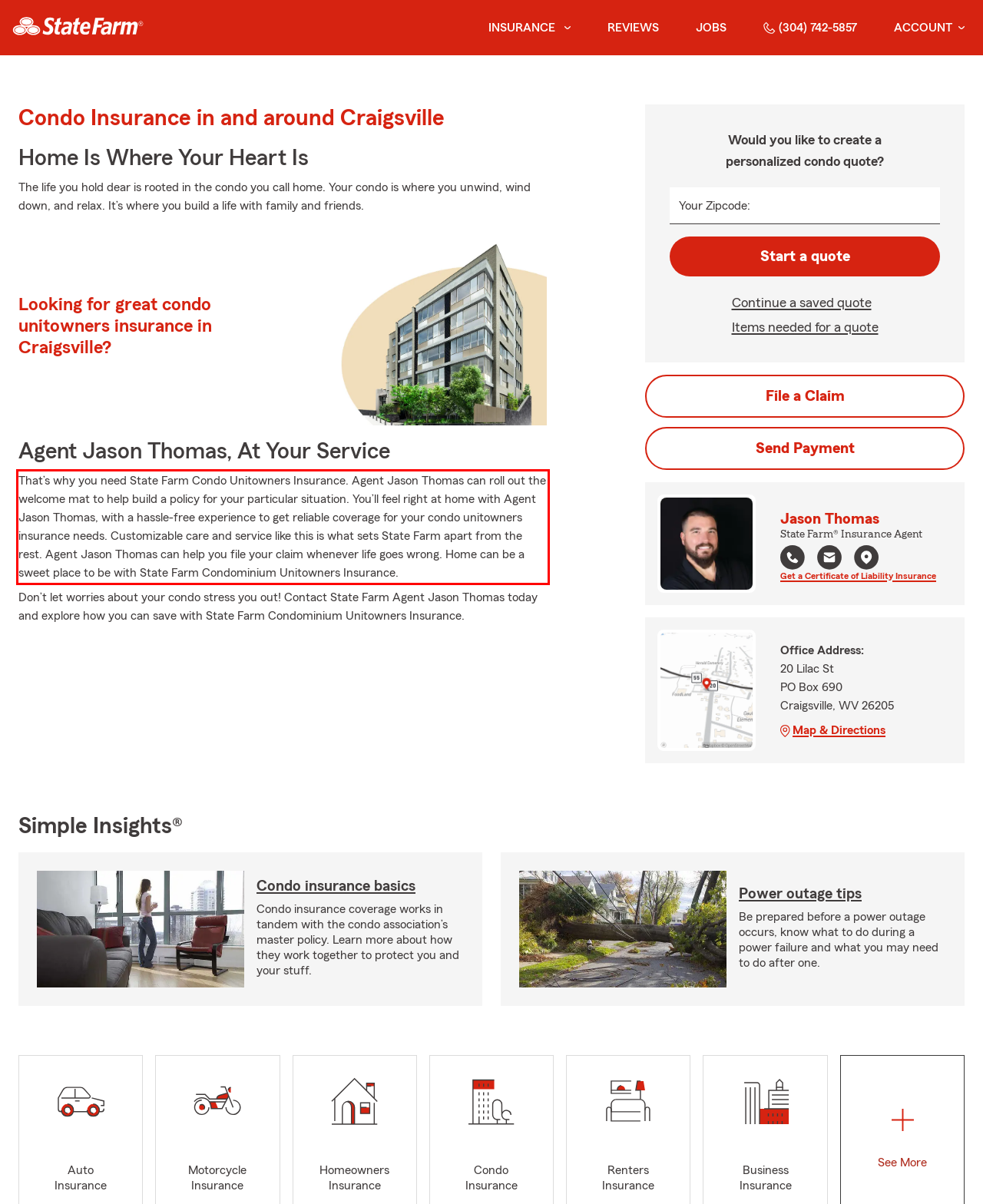Using the provided webpage screenshot, identify and read the text within the red rectangle bounding box.

That’s why you need State Farm Condo Unitowners Insurance. Agent Jason Thomas can roll out the welcome mat to help build a policy for your particular situation. You’ll feel right at home with Agent Jason Thomas, with a hassle-free experience to get reliable coverage for your condo unitowners insurance needs. Customizable care and service like this is what sets State Farm apart from the rest. Agent Jason Thomas can help you file your claim whenever life goes wrong. Home can be a sweet place to be with State Farm Condominium Unitowners Insurance.